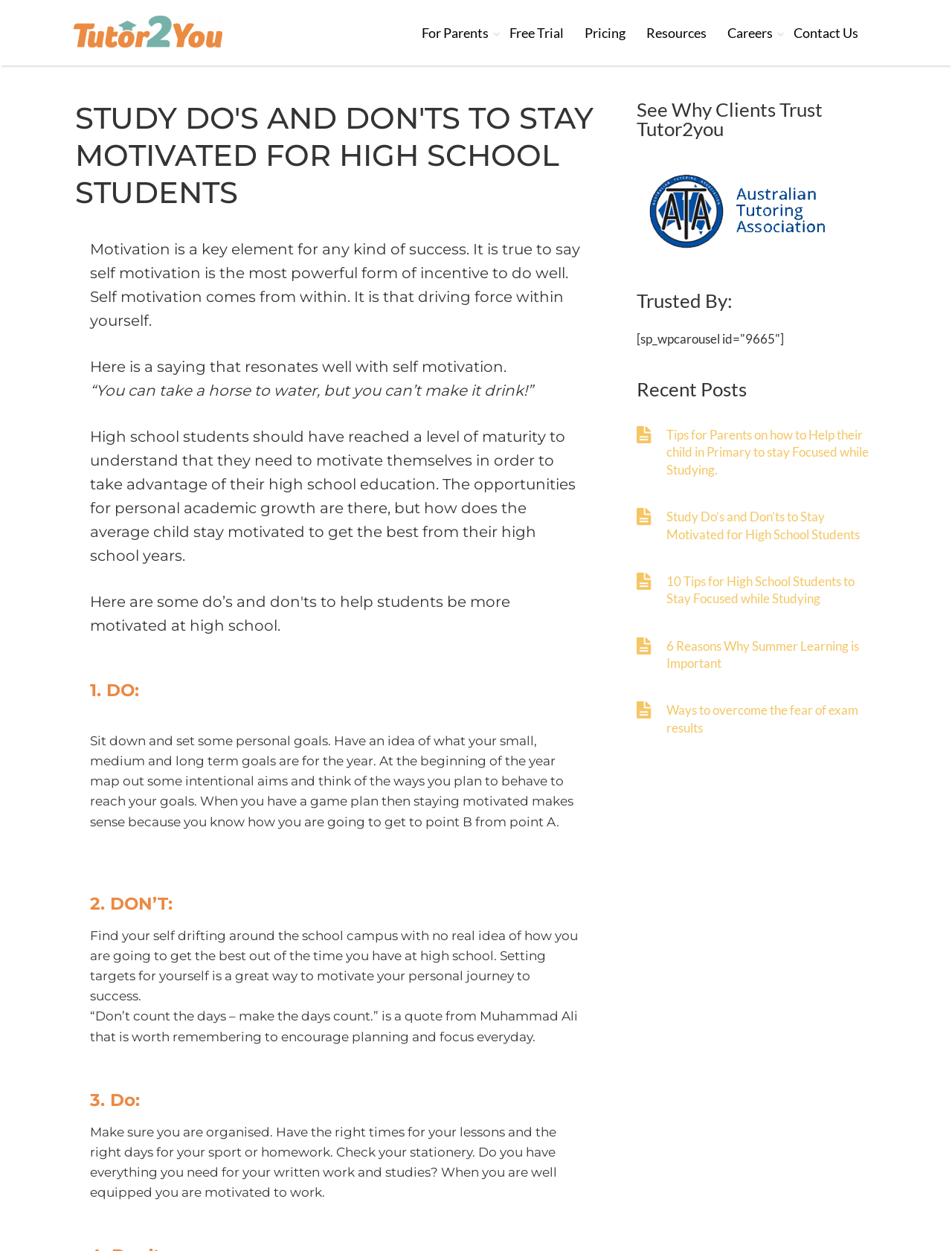Find the bounding box coordinates for the area that must be clicked to perform this action: "Click on the 'Contact Us' link".

[0.834, 0.02, 0.902, 0.033]